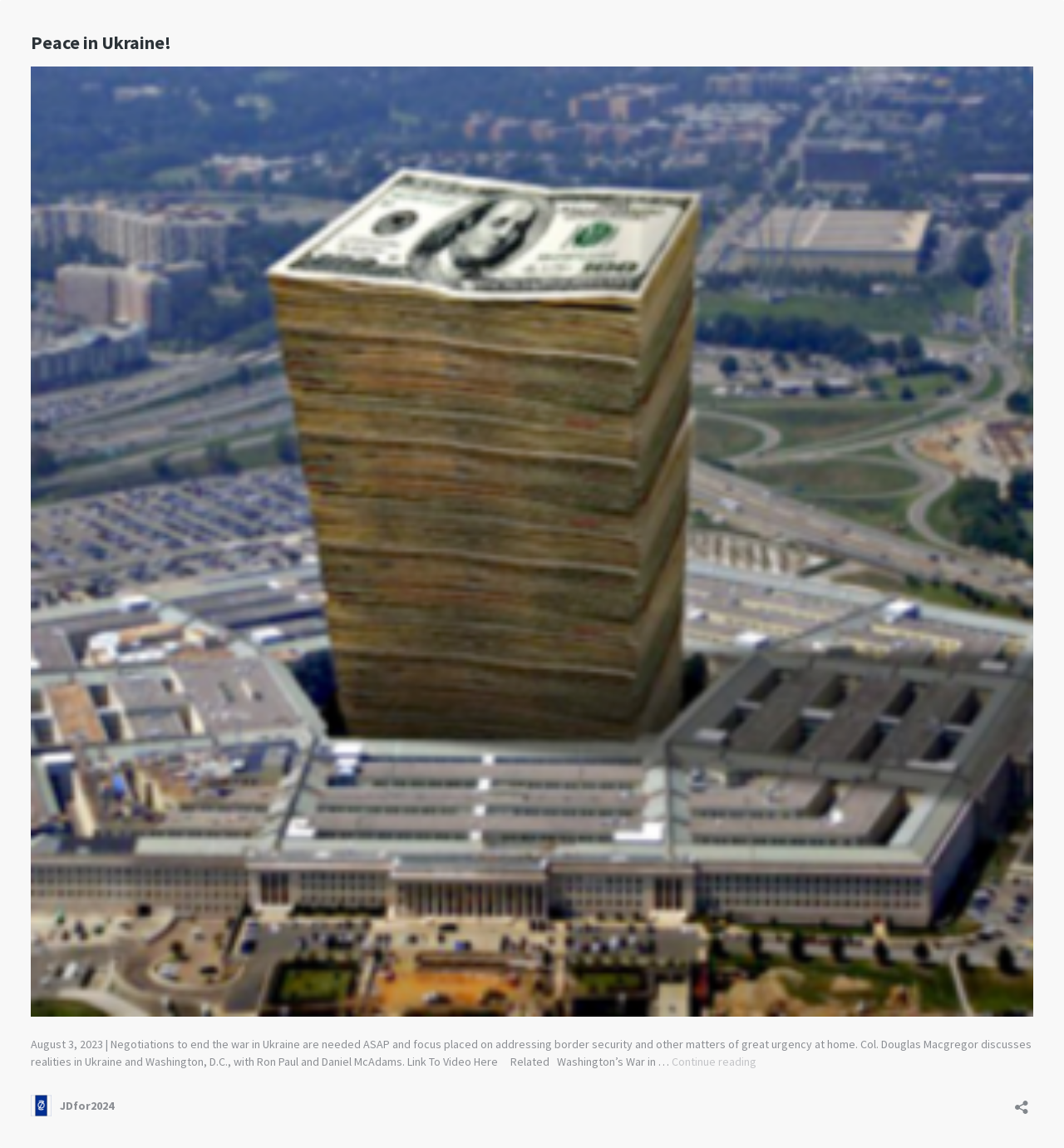Who is discussing realities in Ukraine?
Could you please answer the question thoroughly and with as much detail as possible?

According to the StaticText element, Col. Douglas Macgregor is discussing realities in Ukraine and Washington, D.C., with Ron Paul and Daniel McAdams.